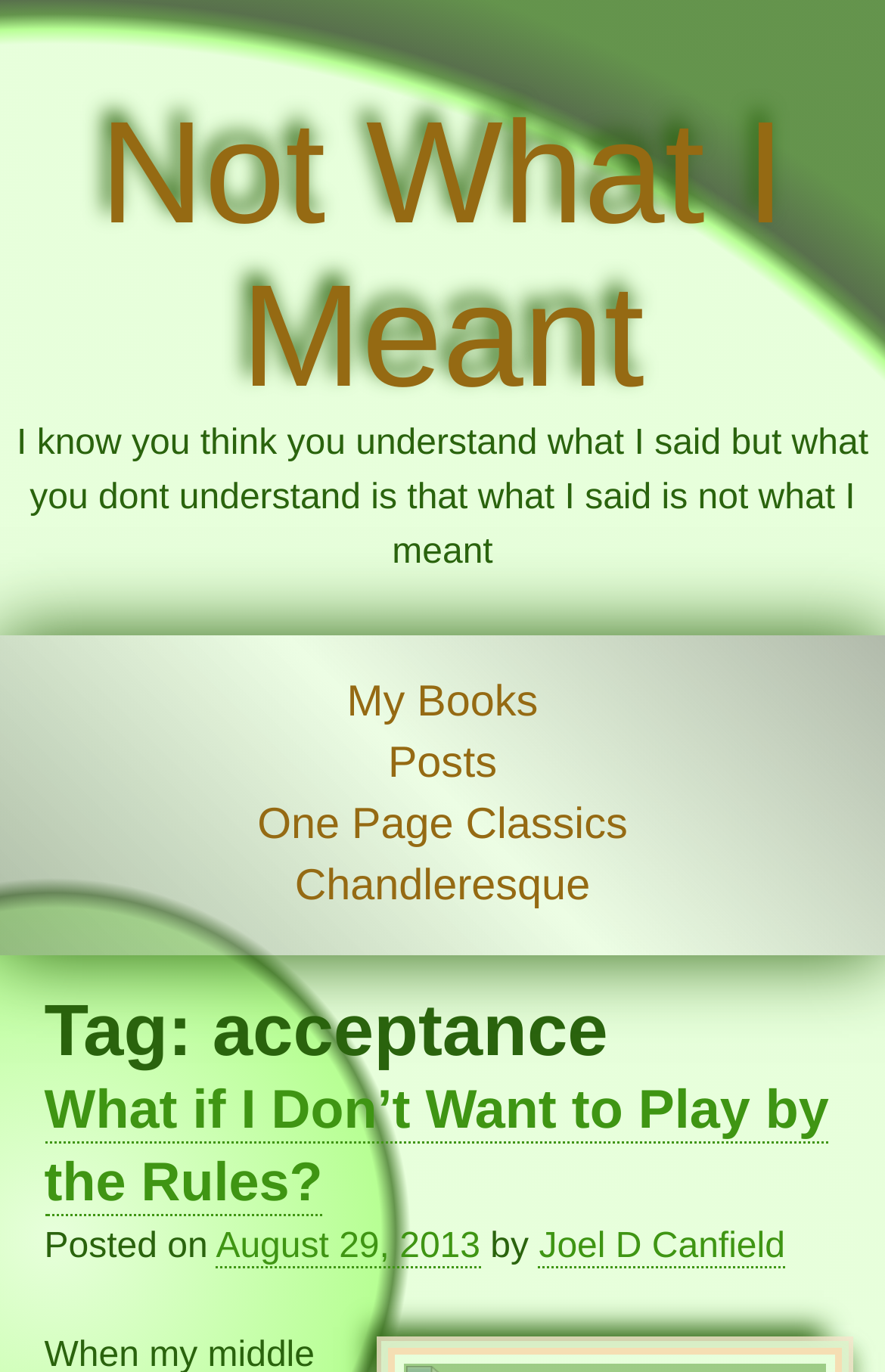Could you please study the image and provide a detailed answer to the question:
What is the title of the first post?

I looked at the heading of the first post and found that its title is 'What if I Don’t Want to Play by the Rules?'.